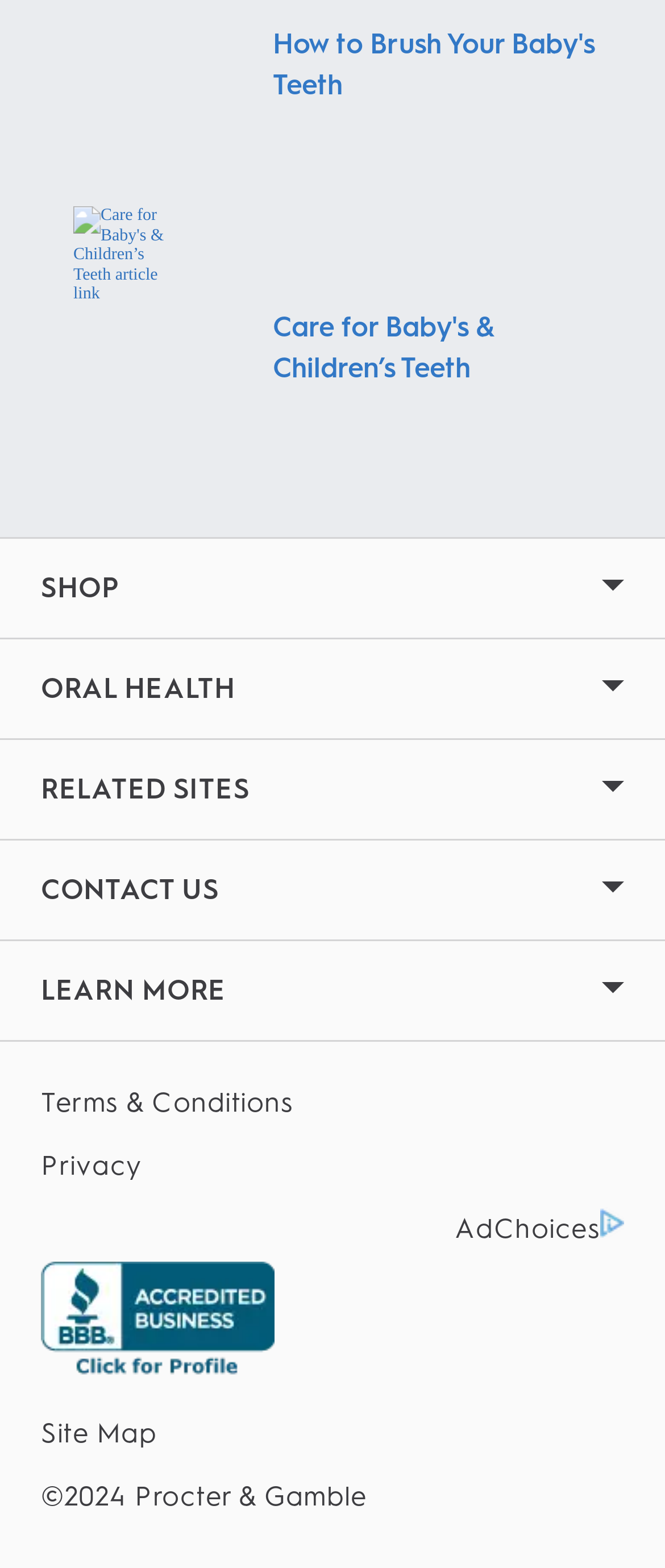Determine the bounding box coordinates of the target area to click to execute the following instruction: "Click on AdChoices logo."

[0.903, 0.77, 0.938, 0.789]